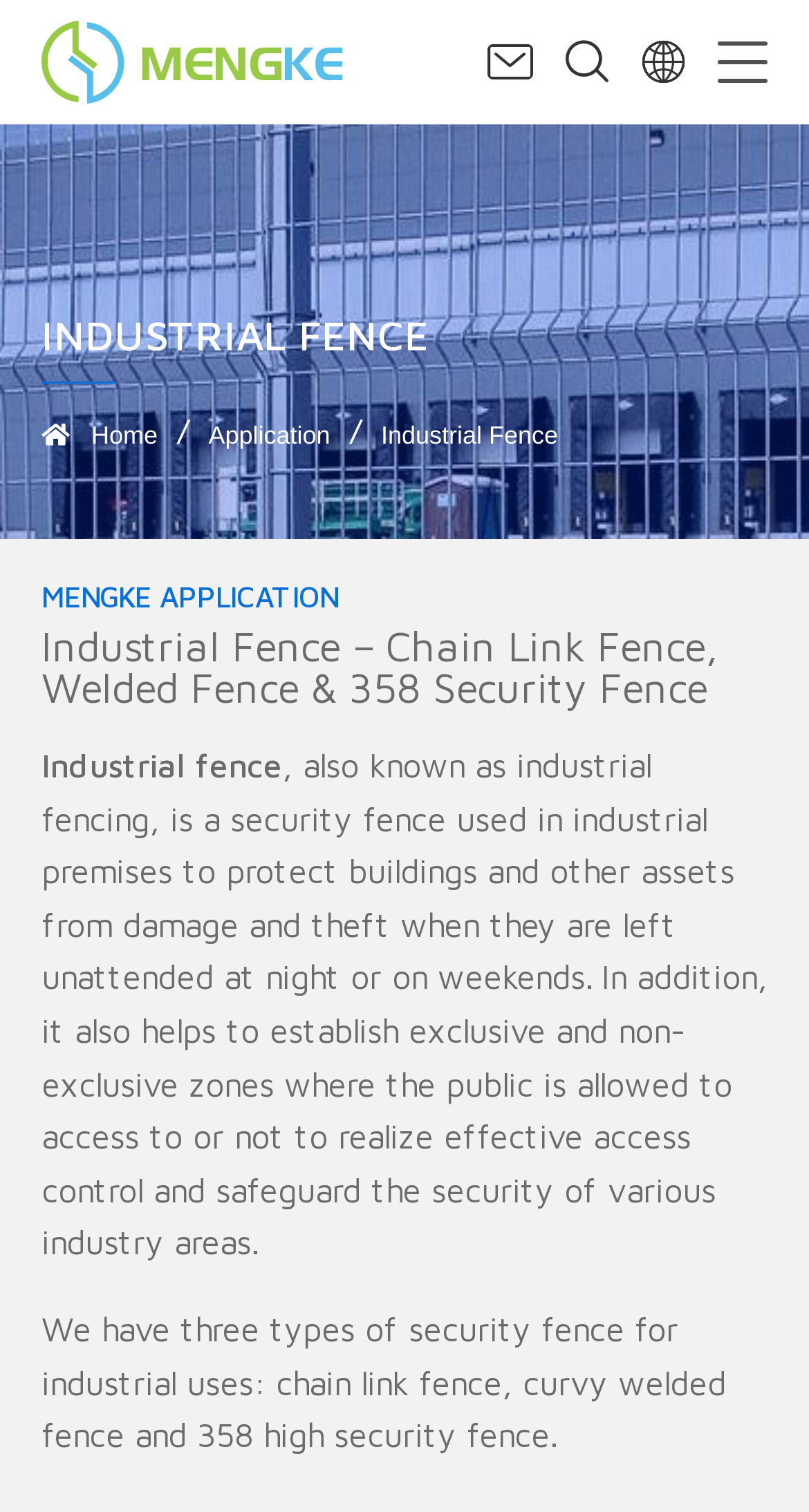Analyze the image and provide a detailed answer to the question: Is the search function required?

The search textbox has a 'required' attribute set to 'False', indicating that the search function is not required.